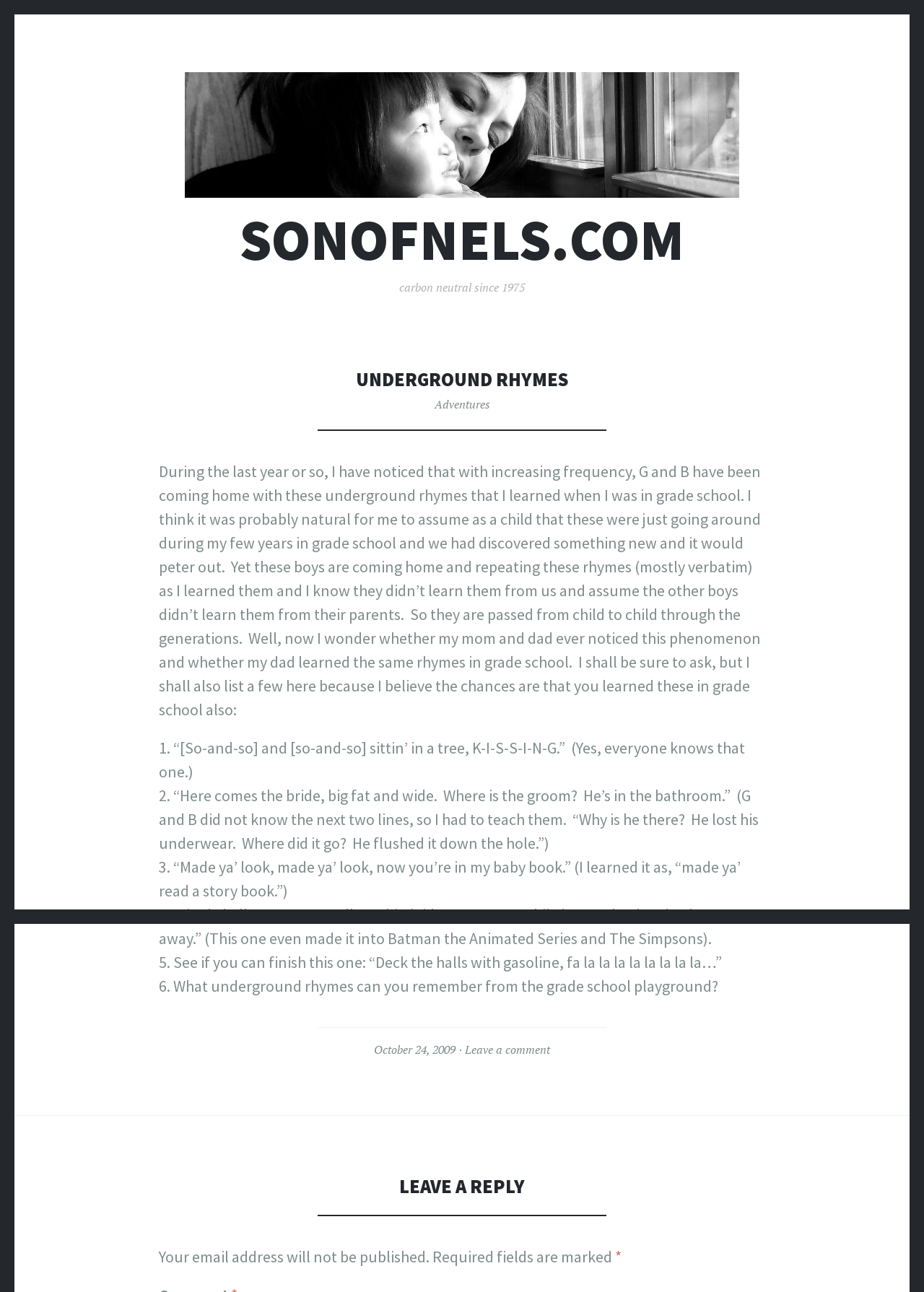Offer a meticulous description of the webpage's structure and content.

The webpage is about "Underground Rhymes" and appears to be a blog post or article. At the top, there is a link to the website "sonofnels.com" and a heading that reads "SONOFNELS.COM". Below this, there is a heading that states "carbon neutral since 1975". 

The main content of the webpage is an article that discusses the author's observation of their children reciting underground rhymes that they learned in grade school. The author wonders if these rhymes have been passed down through generations and shares a few examples of these rhymes, including "So-and-so and so-and-so sittin' in a tree, K-I-S-S-I-N-G" and "Jingle bells, Batman smells, Robin laid an egg, Batmobile lost a wheel and Joker got away". 

The article is divided into sections, with headings and list markers (1., 2., 3., etc.) separating the different rhymes. There are six rhymes in total, with the last one being an incomplete rhyme that the author invites readers to finish. 

At the bottom of the webpage, there is a footer section that contains a link to the date "October 24, 2009" and a link to "Leave a comment". There is also a heading that reads "LEAVE A REPLY" and a section for readers to leave comments, with a note that email addresses will not be published and required fields are marked with an asterisk.